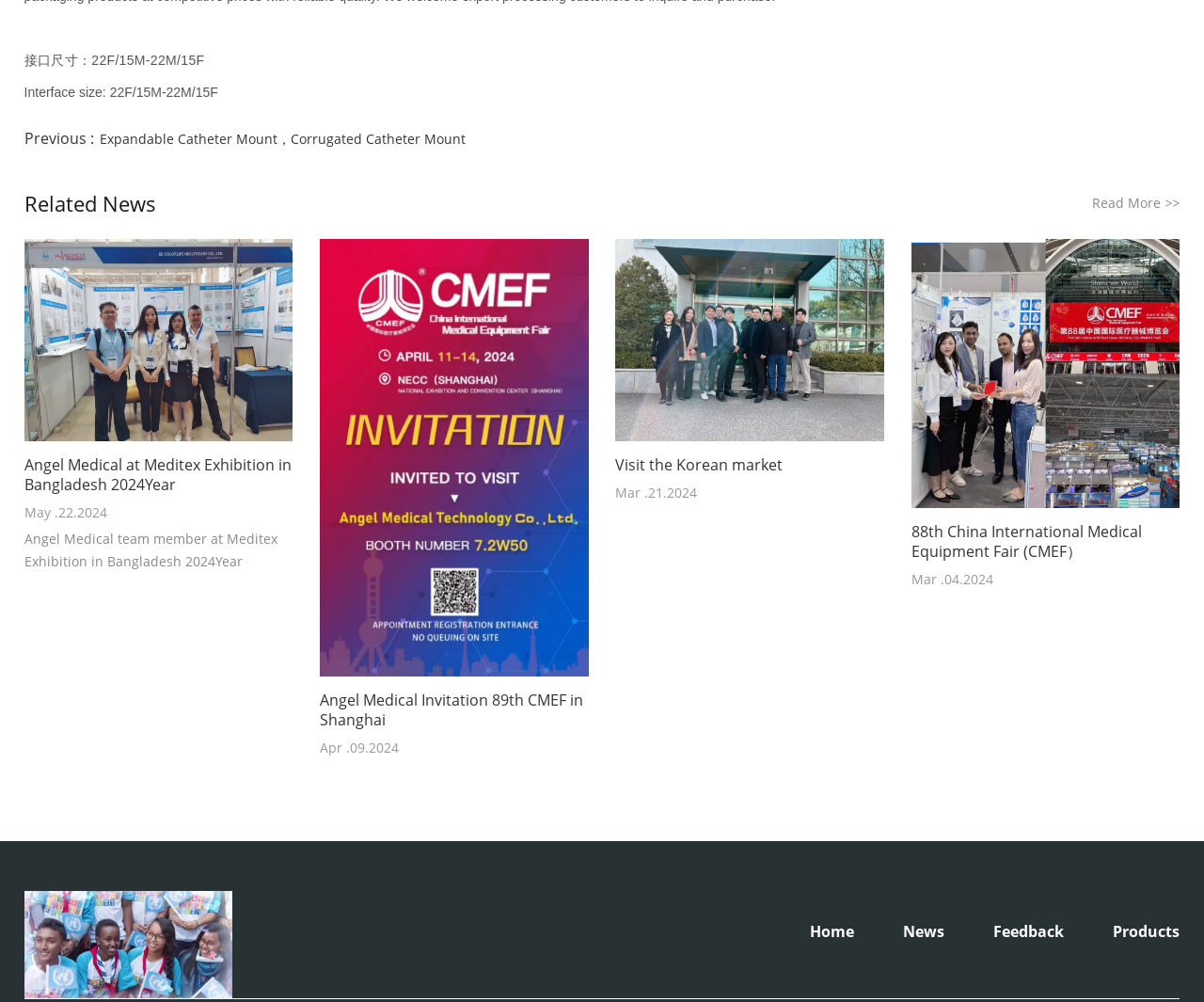How many navigation links are at the bottom of the webpage?
Please provide a comprehensive answer based on the contents of the image.

There are four navigation links at the bottom of the webpage, namely 'Home', 'News', 'Feedback', and 'Products'.